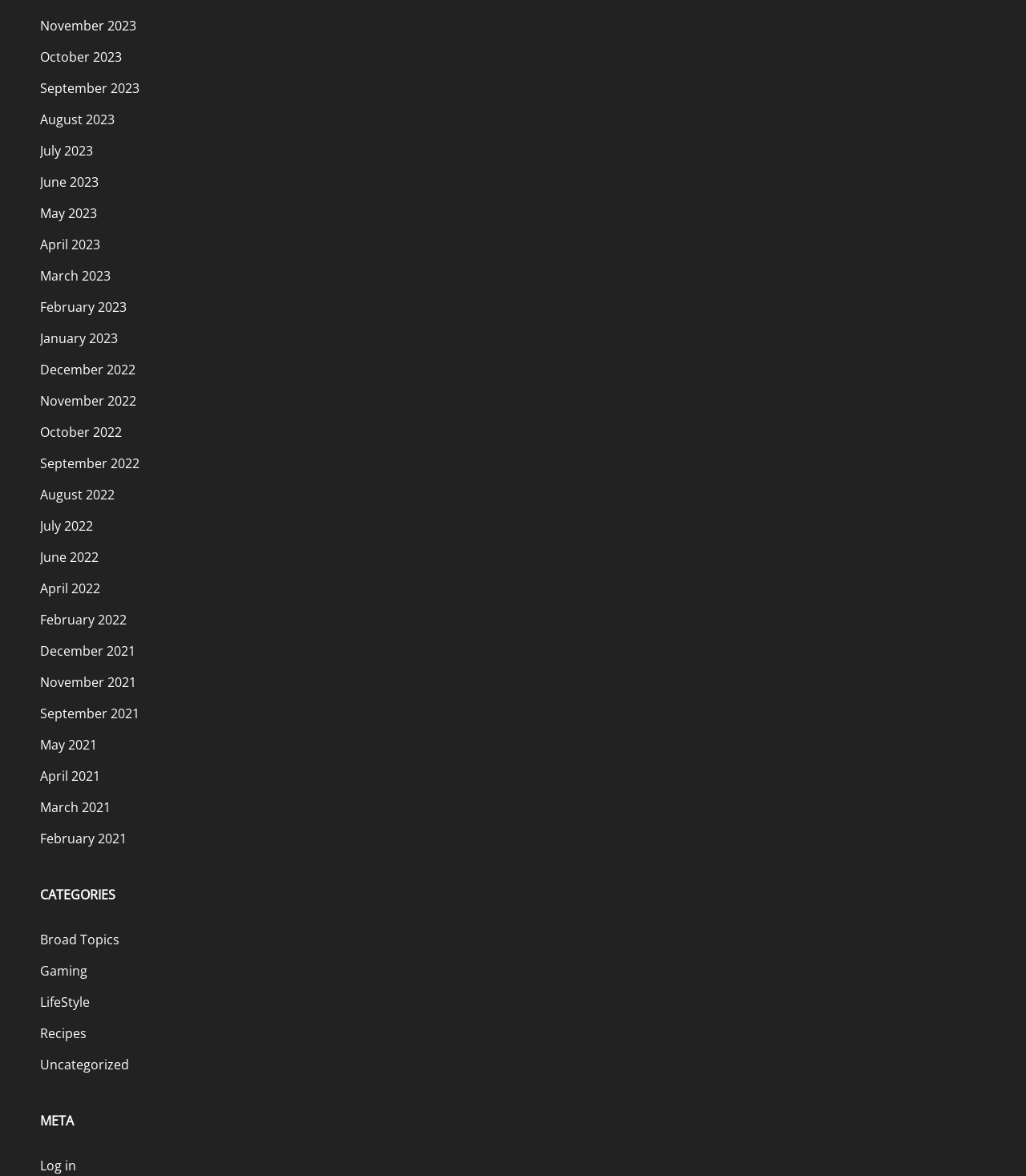Respond with a single word or phrase:
How many sections are there on the webpage?

3